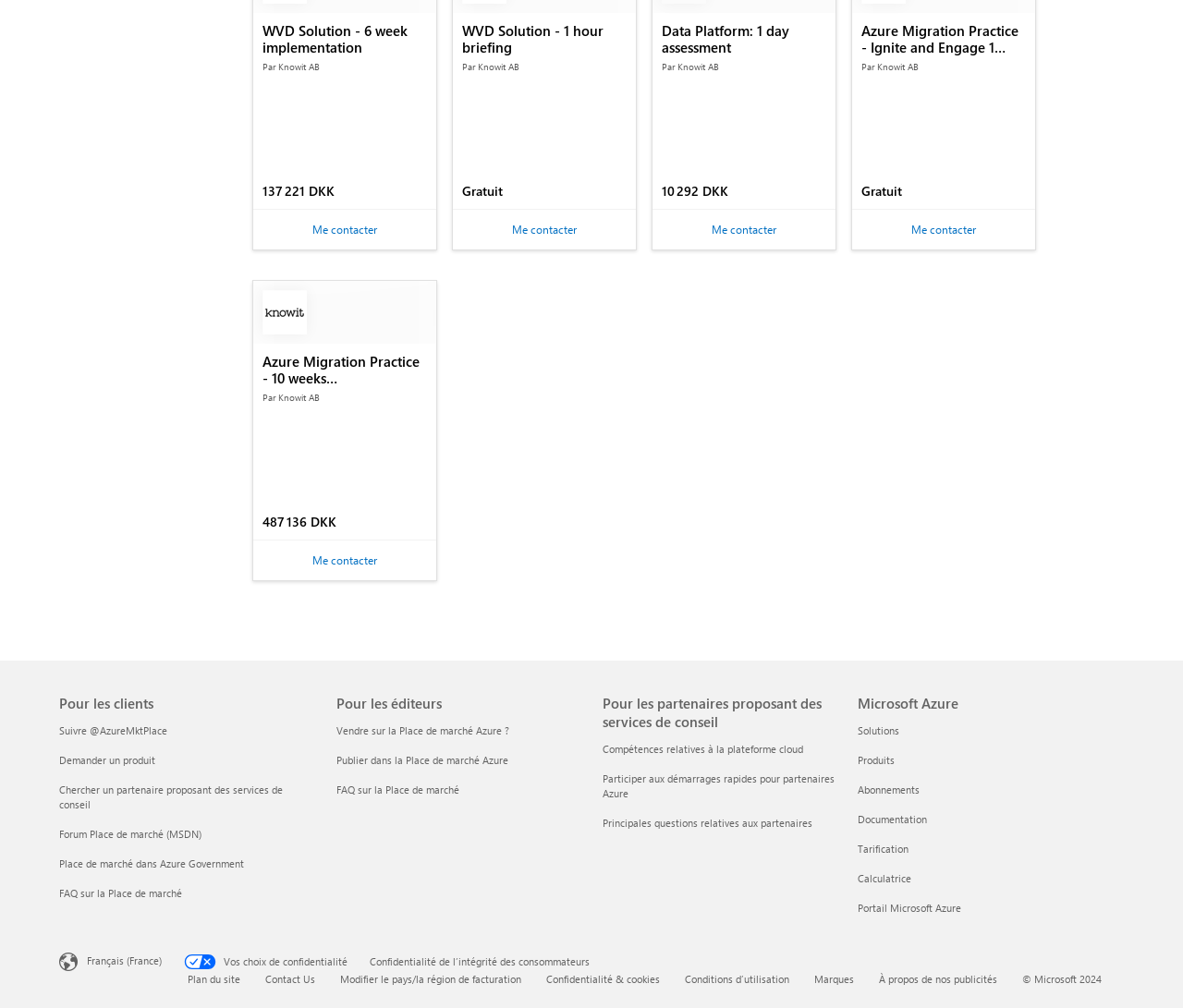Please examine the image and provide a detailed answer to the question: What is the main purpose of the WVD Solution?

Based on the headings 'WVD Solution - 6 week implementation' and 'WVD Solution - 1 hour briefing', it can be inferred that the main purpose of the WVD Solution is to provide implementation and briefing services.